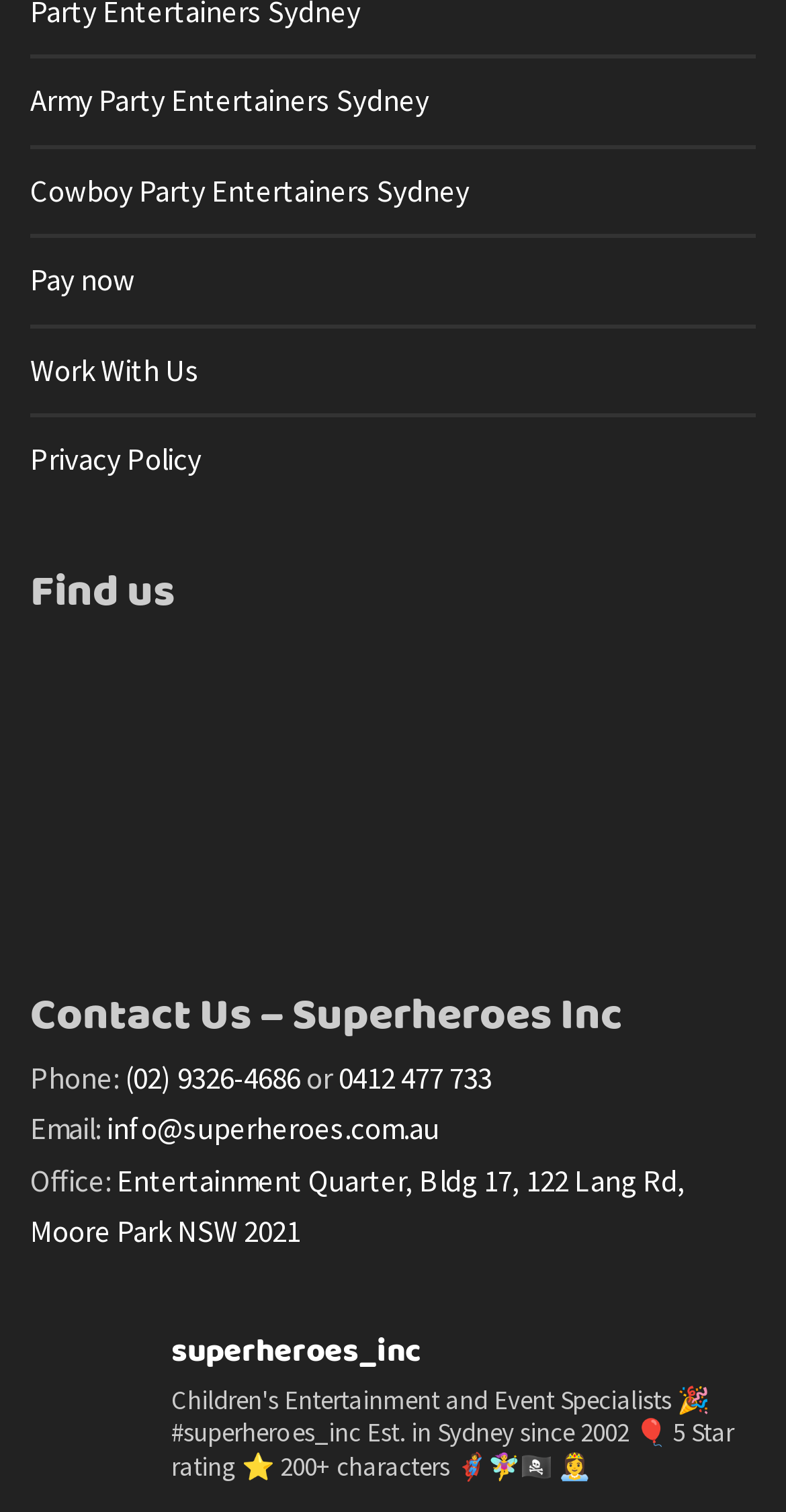Can you identify the bounding box coordinates of the clickable region needed to carry out this instruction: 'Visit 'Work With Us''? The coordinates should be four float numbers within the range of 0 to 1, stated as [left, top, right, bottom].

[0.038, 0.217, 0.962, 0.274]